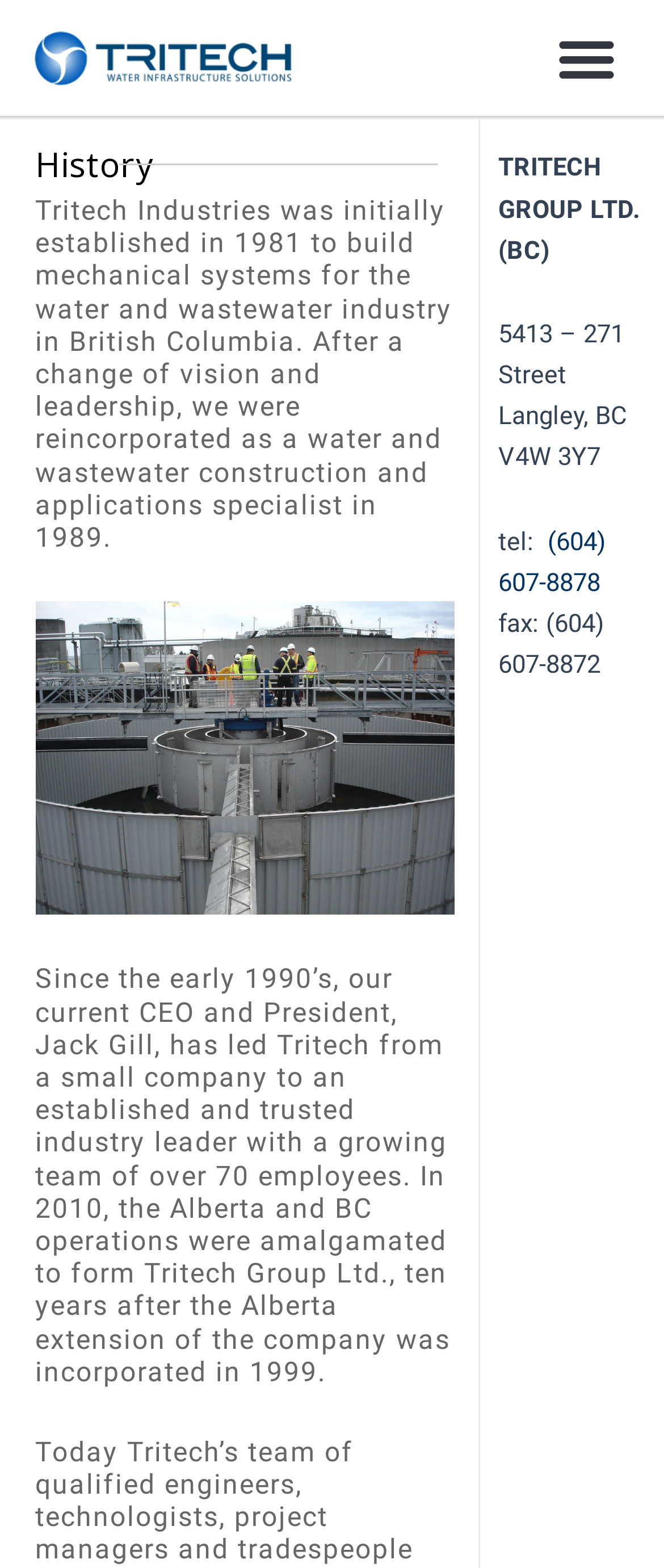What industry does Tritech specialize in?
Based on the image, please offer an in-depth response to the question.

According to the webpage, Tritech Industries was initially established to build mechanical systems for the water and wastewater industry in British Columbia, and later became a water and wastewater construction and applications specialist.